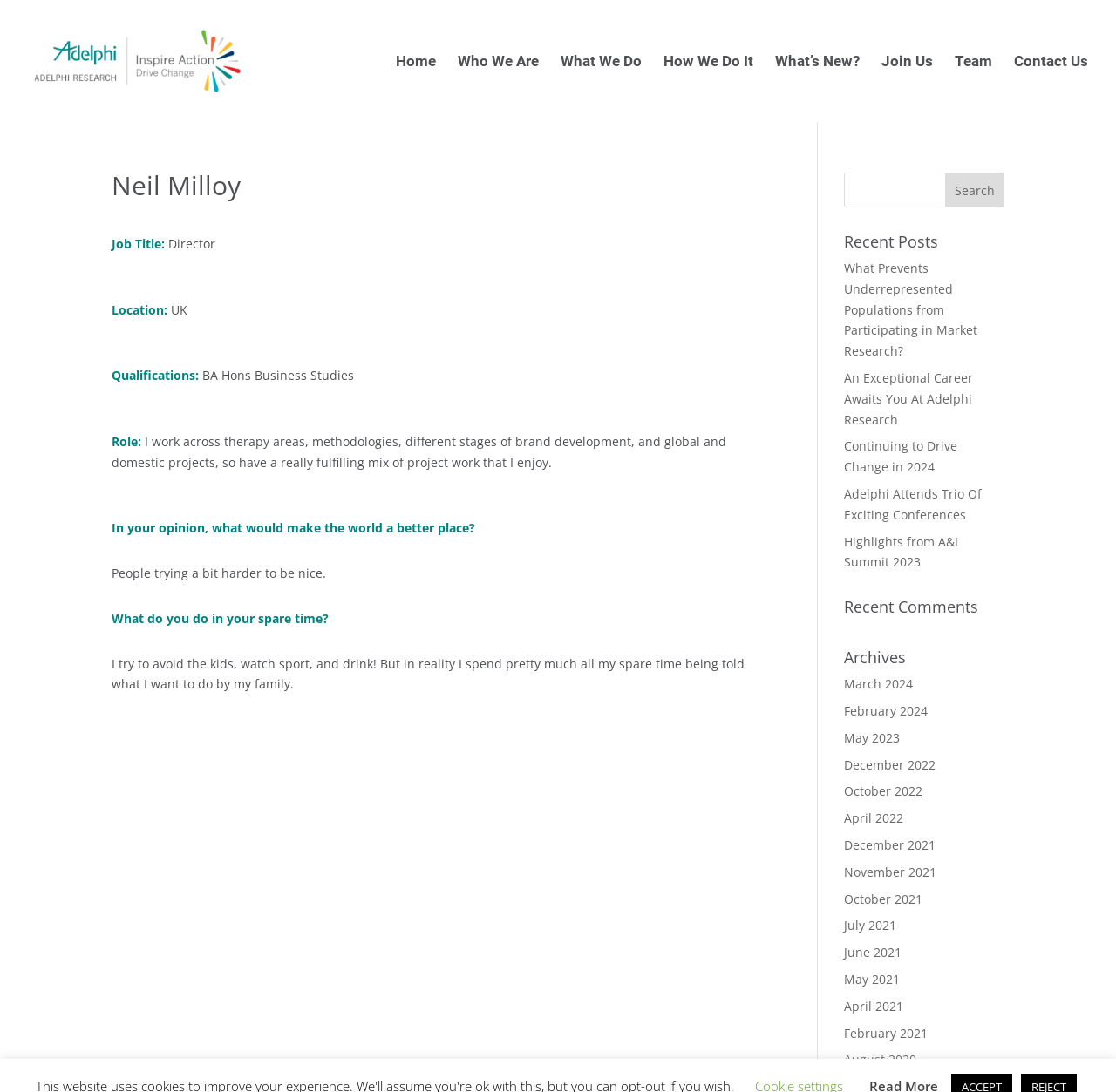Please give a short response to the question using one word or a phrase:
What is the job title of Neil Milloy?

Director